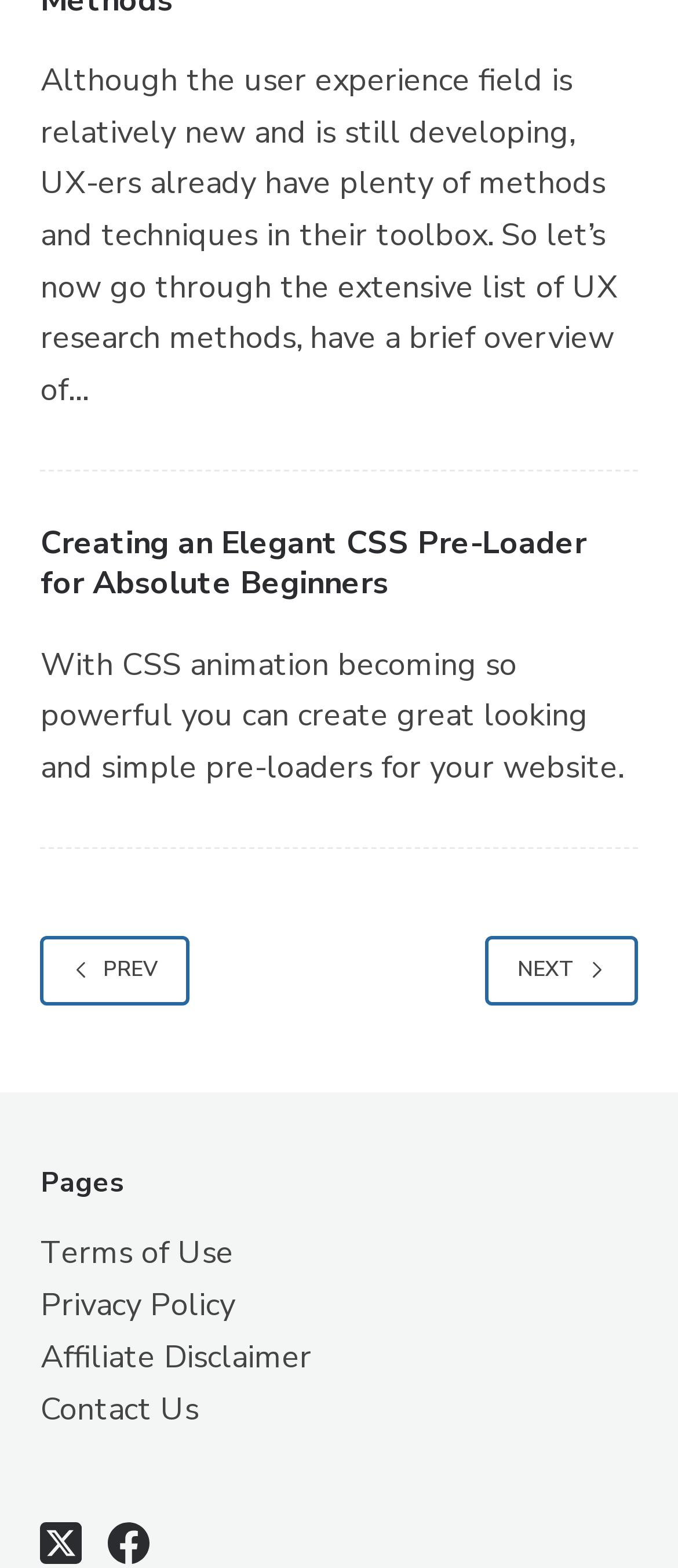What social media platforms are linked on the website?
Please give a detailed and thorough answer to the question, covering all relevant points.

The website has links to Twitter and Facebook, as indicated by the link elements with the text 'X (Twitter)' and 'Facebook', respectively, which are likely used to connect users to the website's social media profiles.